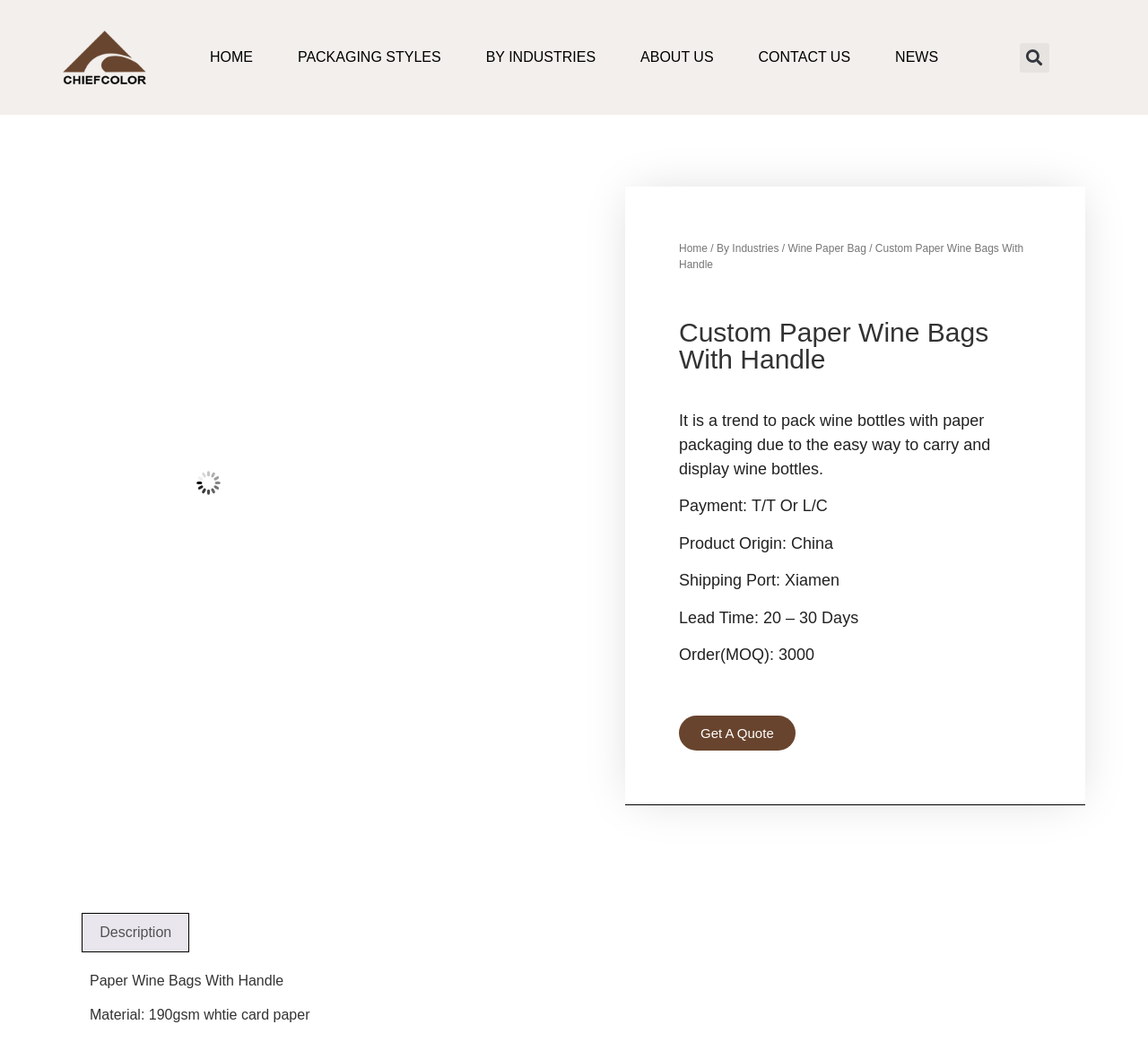Explain in detail what you observe on this webpage.

The webpage is about custom paper wine bags with handles, specifically from Xiamen Chief Color Co., Ltd. At the top, there are seven links: HOME, PACKAGING STYLES, BY INDUSTRIES, ABOUT US, CONTACT US, and NEWS. To the right of these links, there is a search bar with a "Search" button.

Below the top navigation, there is a breadcrumb navigation section that shows the current page's location: Home > By Industries > Wine Paper Bag > Custom Paper Wine Bags With Handle.

The main content of the page starts with a heading that reads "Custom Paper Wine Bags With Handle". Below the heading, there is a paragraph of text that explains the trend of using paper packaging for wine bottles.

Following the paragraph, there are several sections of text that provide product information, including payment terms, product origin, shipping port, lead time, and minimum order quantity. Each section has a label and a corresponding value.

To the right of the product information sections, there is a "Get A Quote" link. At the bottom of the page, there is a tab list with a single tab labeled "Description". When selected, the tab displays a section with a heading "Paper Wine Bags With Handle" and two paragraphs of text that describe the product, including its material.